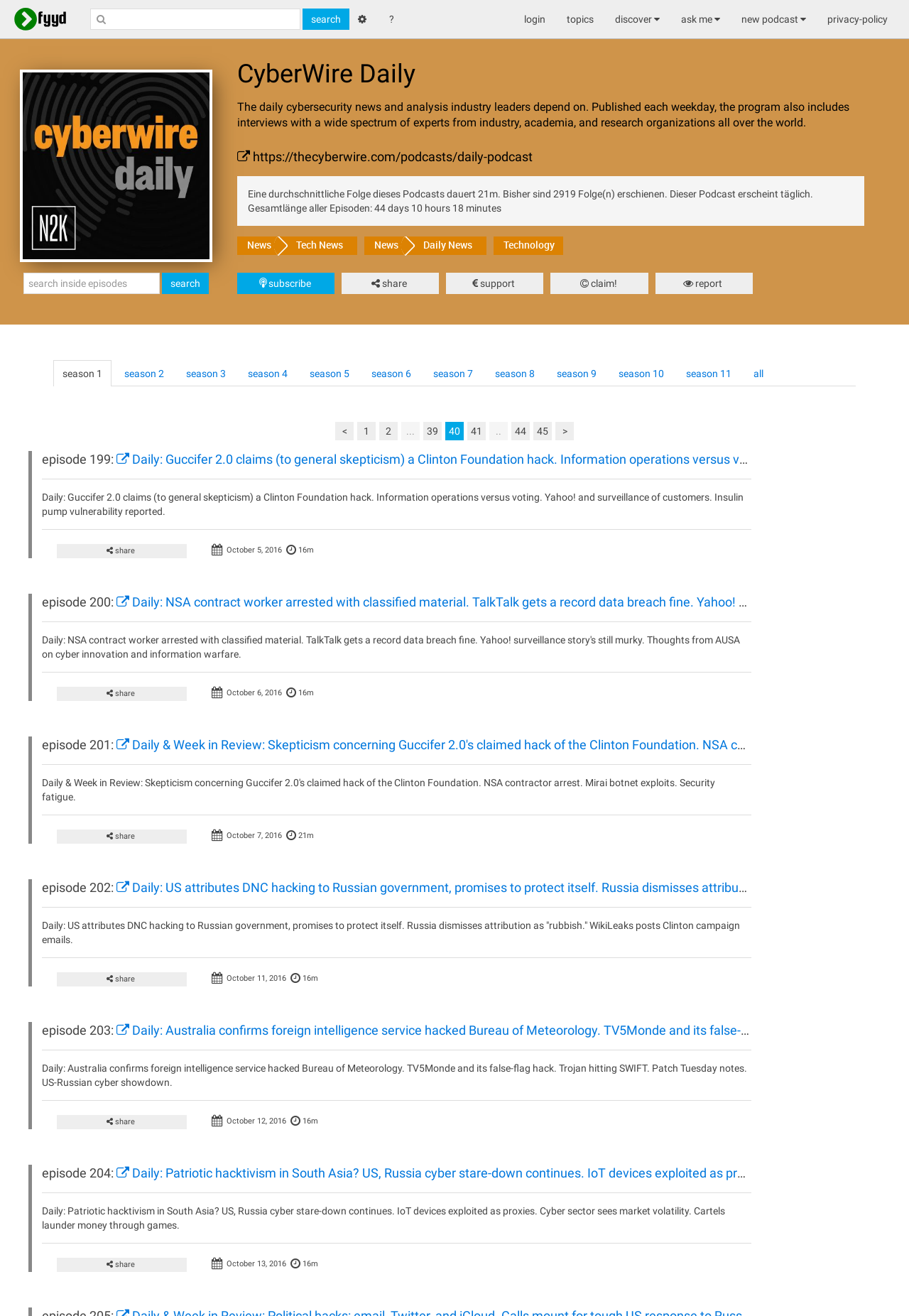Give the bounding box coordinates for the element described by: "Mitigating Faulty RAM problems".

None